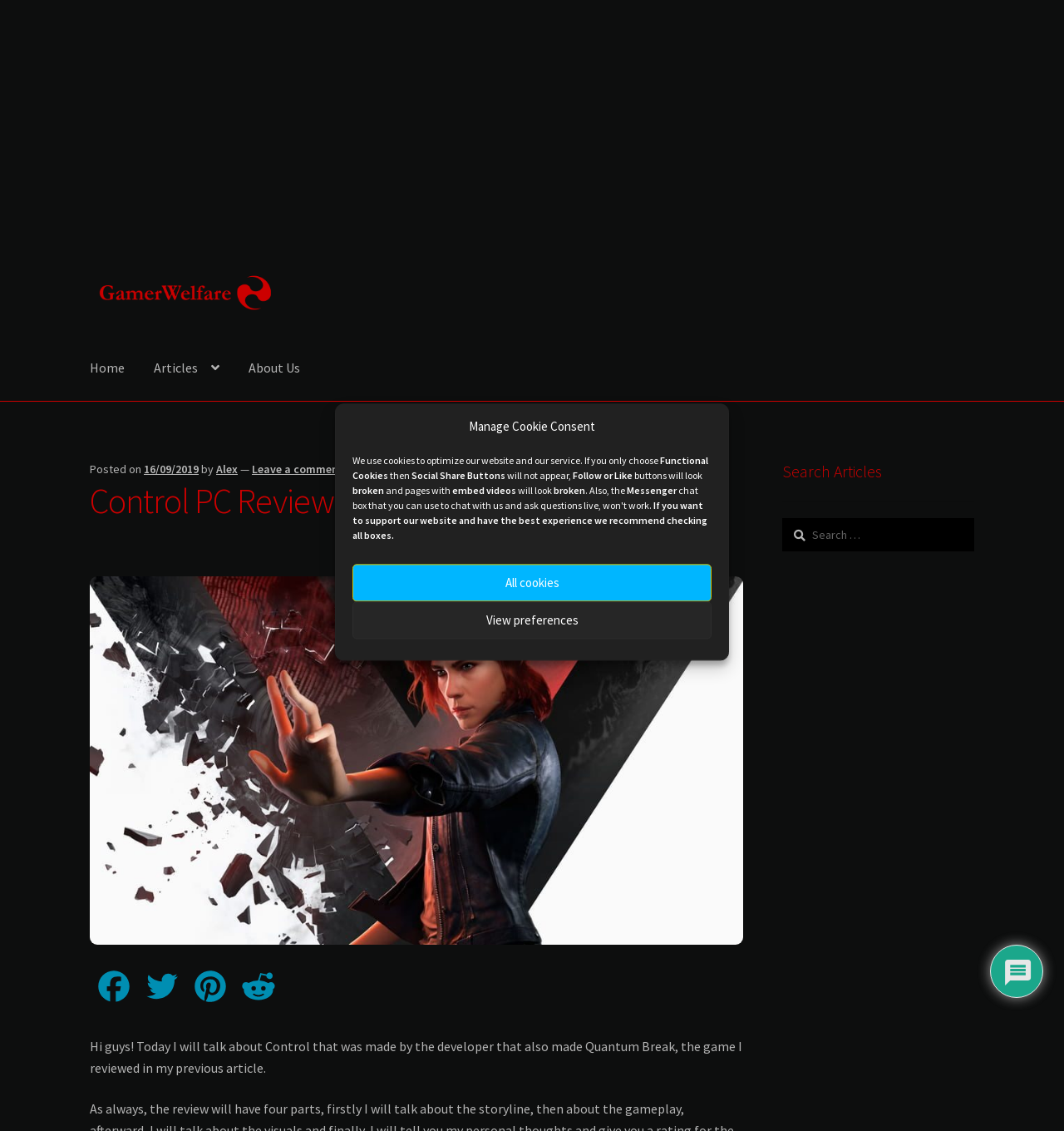Using the provided element description, identify the bounding box coordinates as (top-left x, top-left y, bottom-right x, bottom-right y). Ensure all values are between 0 and 1. Description: Leave a comment

[0.237, 0.408, 0.323, 0.421]